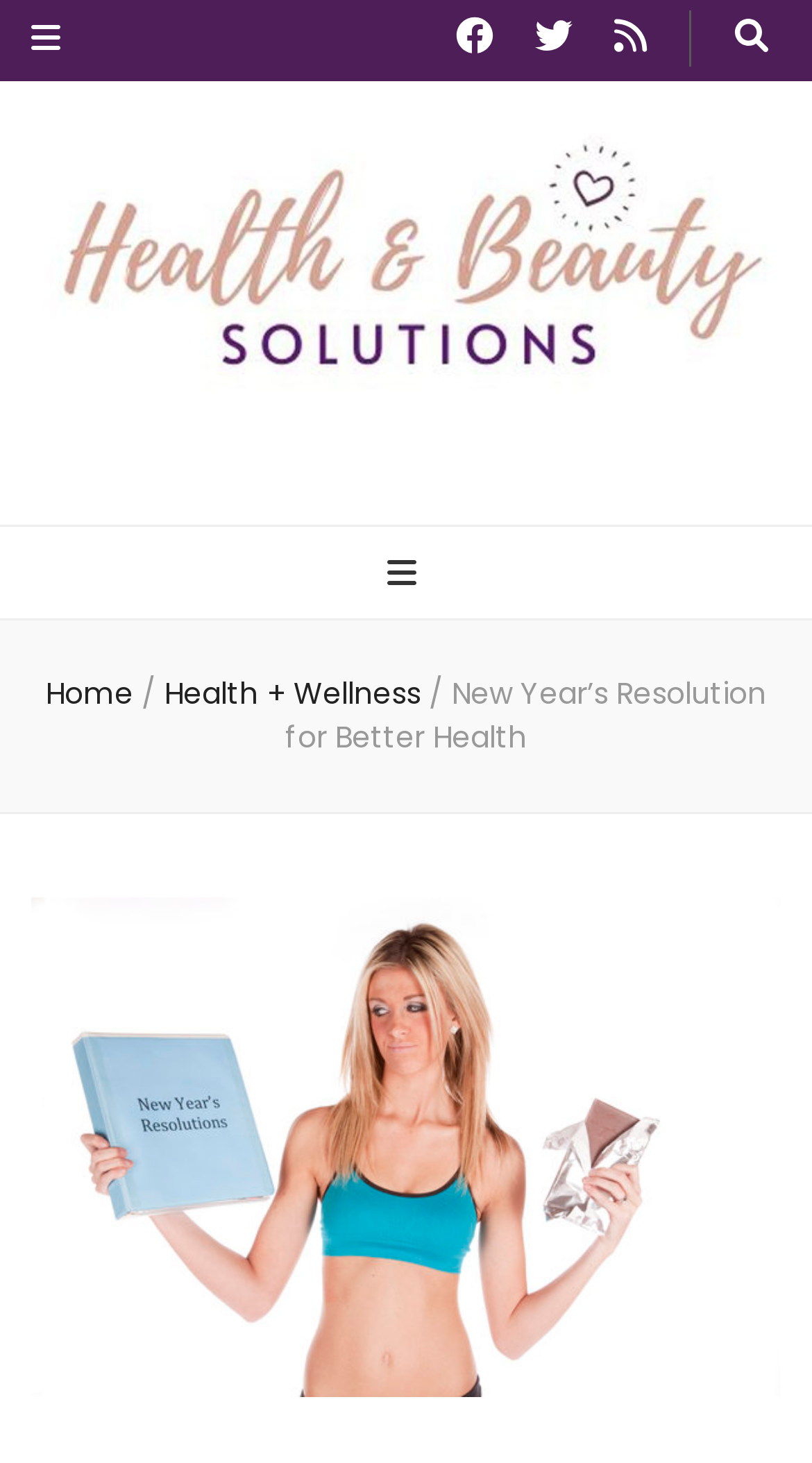What is the purpose of the button at the top right corner?
Respond with a short answer, either a single word or a phrase, based on the image.

Search toggle